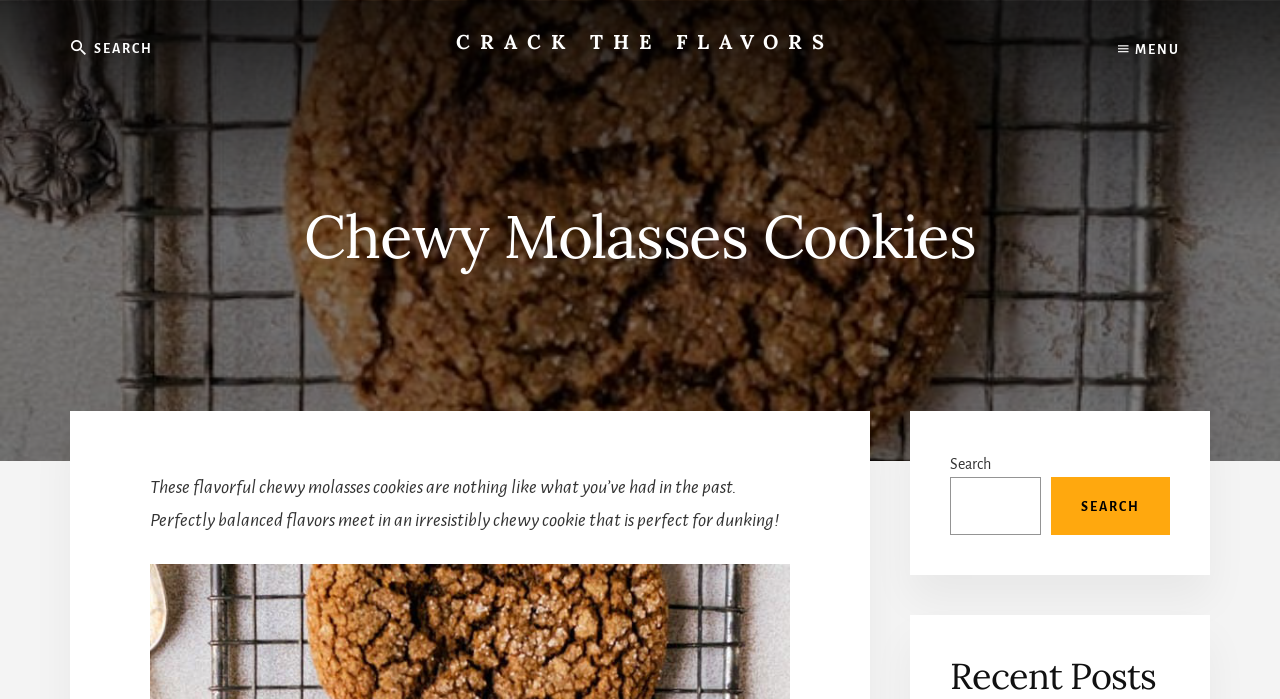Give a detailed account of the webpage.

The webpage is about Chewy Molasses Cookies. At the top left corner, there are two links, "Skip to primary sidebar" and "Skip to content", which are likely navigation aids for accessibility. On the top right corner, there is a button with a menu icon and a search bar with a "Search" label and a search box. The search bar is accompanied by a "Search" button.

Below the search bar, there is a prominent link "CRACK THE FLAVORS" and a text "cooperstowncookiecompany", which may be a logo or a brand name. The main heading "Chewy Molasses Cookies" is located in the middle of the page, followed by a descriptive paragraph that explains the features of these cookies.

On the right side of the page, there is a sidebar with a heading "Primary Sidebar". Within the sidebar, there is another search bar with a "Search" label and a search box, accompanied by a "Search" button. Below the search bar, there is a heading "Recent Posts", which suggests that the sidebar may contain a list of recent blog posts or articles.

Overall, the webpage appears to be a blog post or a recipe page about Chewy Molasses Cookies, with a focus on the cookie's features and a sidebar with additional content.